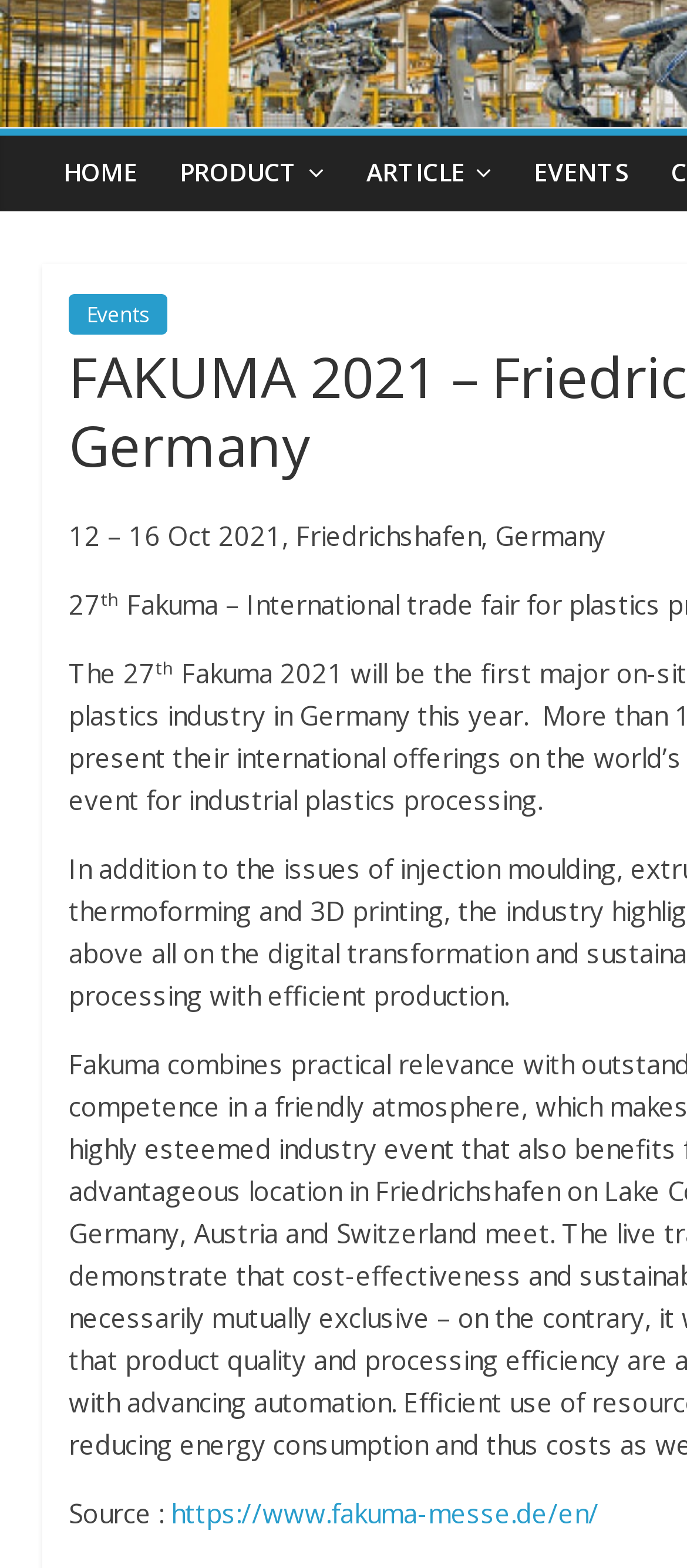Given the description Home, predict the bounding box coordinates of the UI element. Ensure the coordinates are in the format (top-left x, top-left y, bottom-right x, bottom-right y) and all values are between 0 and 1.

[0.062, 0.087, 0.231, 0.135]